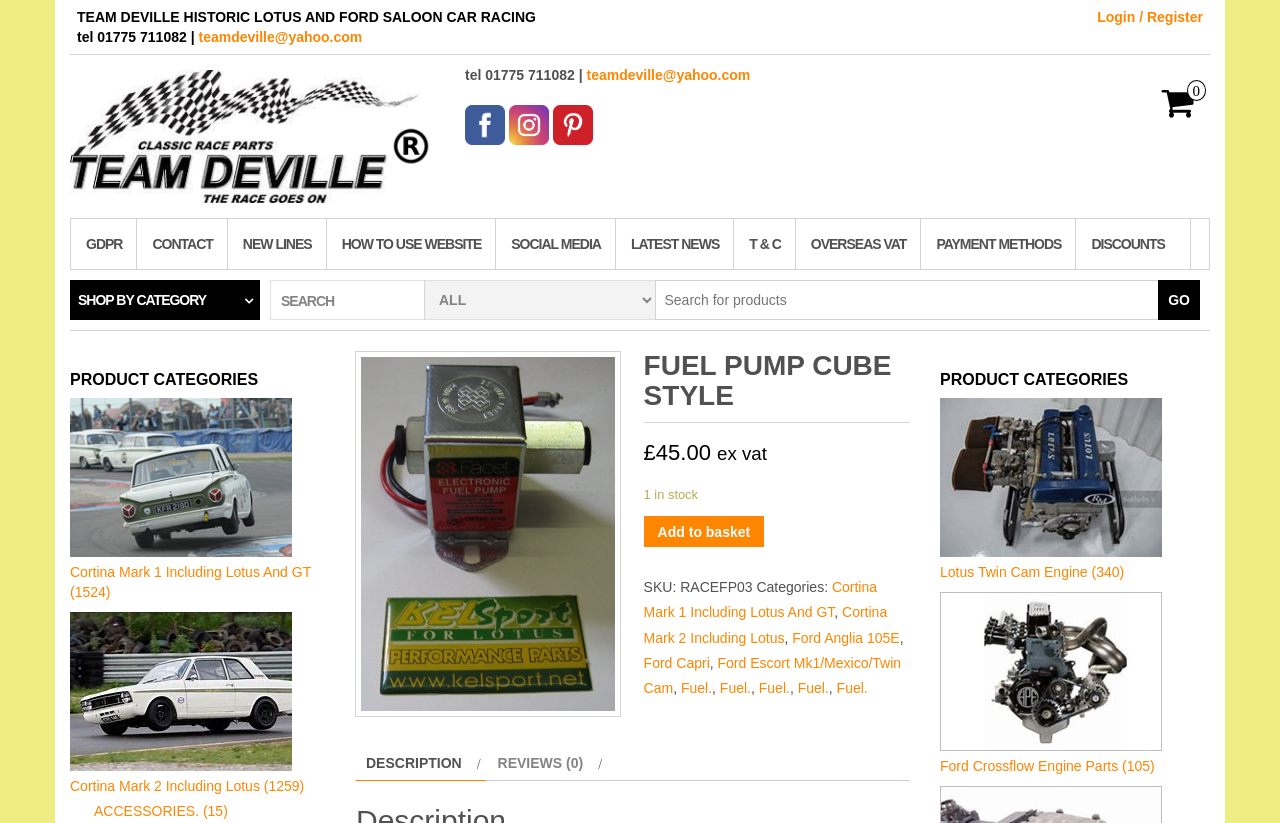What is the price of the Fuel Pump Cube Style? Please answer the question using a single word or phrase based on the image.

£45.00